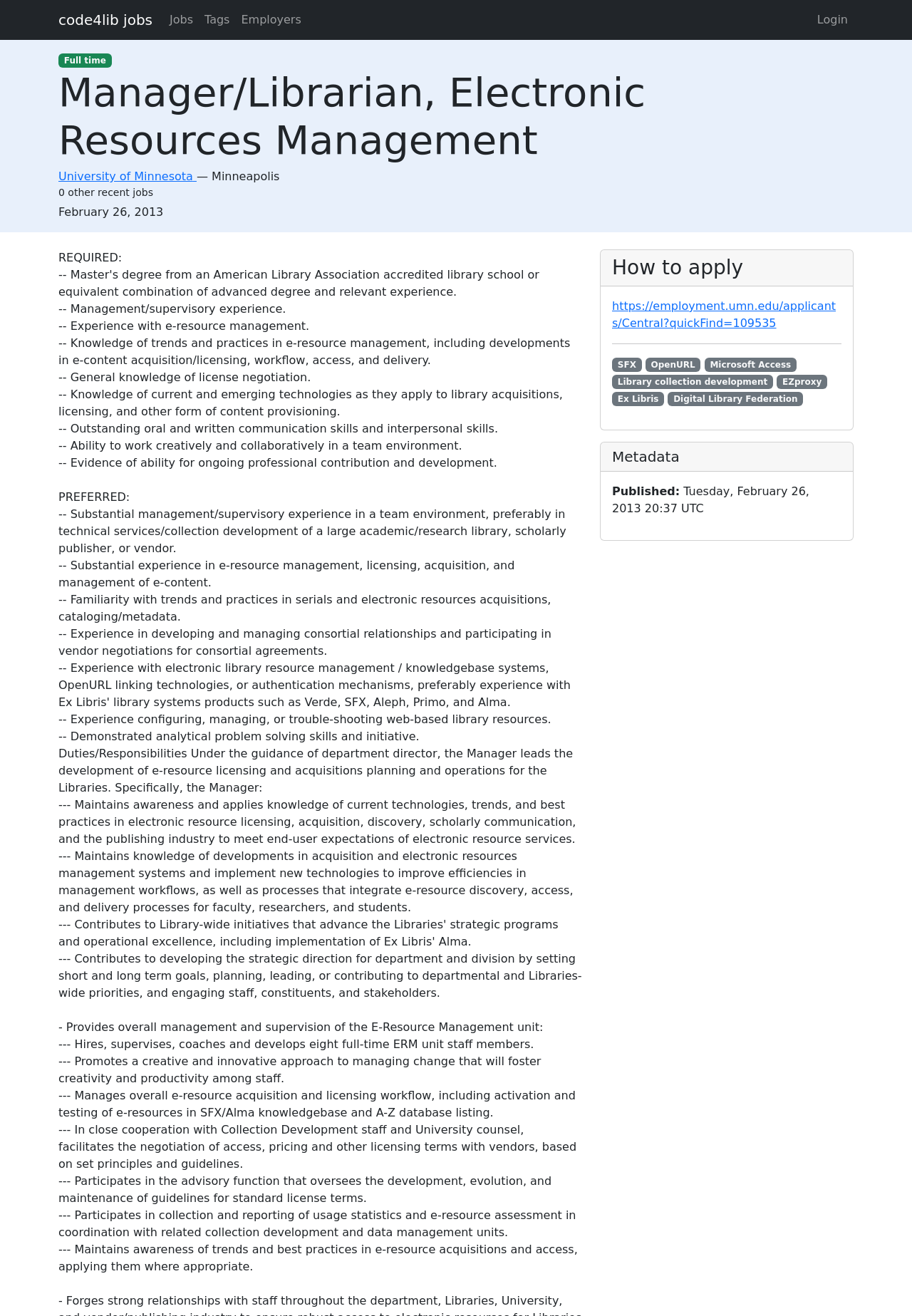Locate the bounding box coordinates of the area where you should click to accomplish the instruction: "Check the metadata of the job posting".

[0.671, 0.341, 0.923, 0.354]